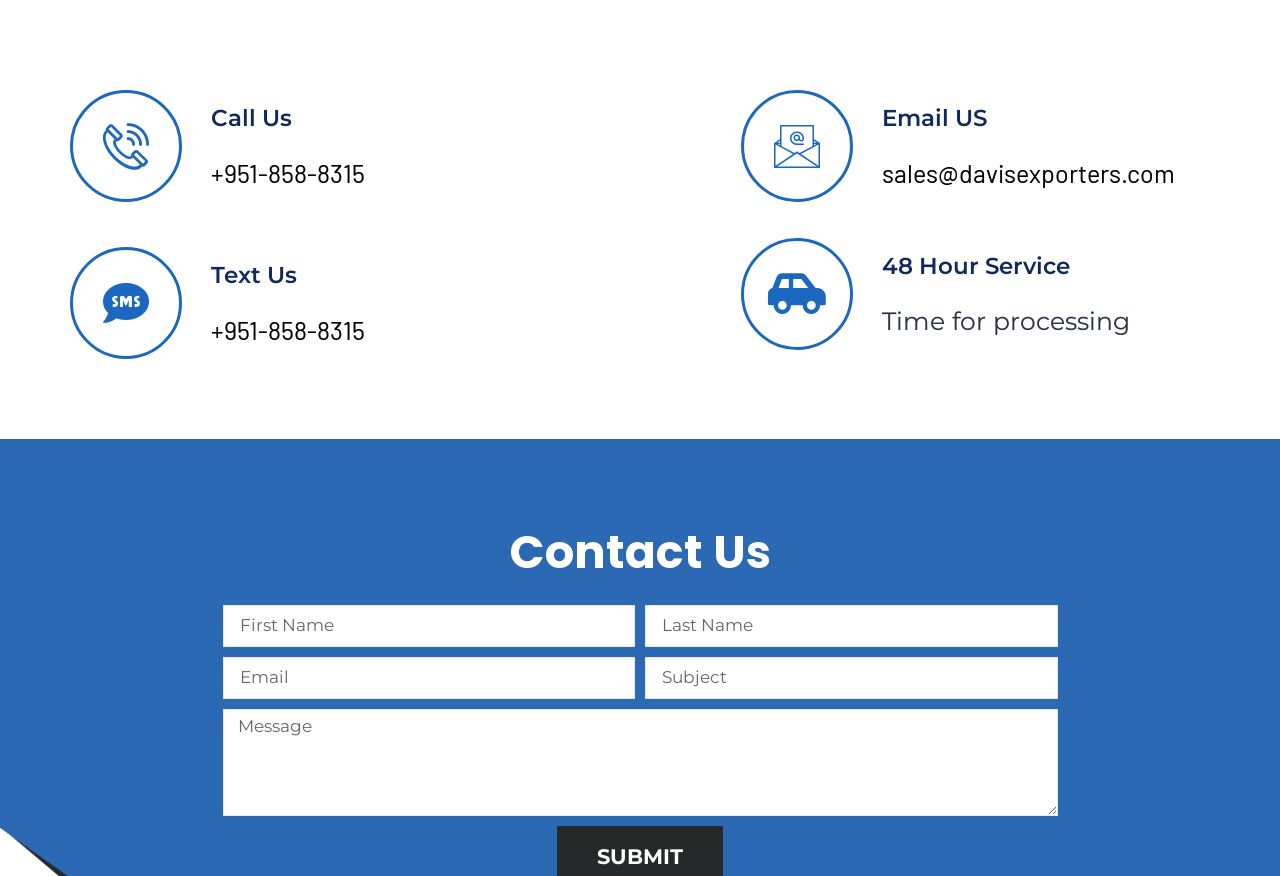Determine the bounding box coordinates of the clickable element to achieve the following action: 'Report discrimination'. Provide the coordinates as four float values between 0 and 1, formatted as [left, top, right, bottom].

None